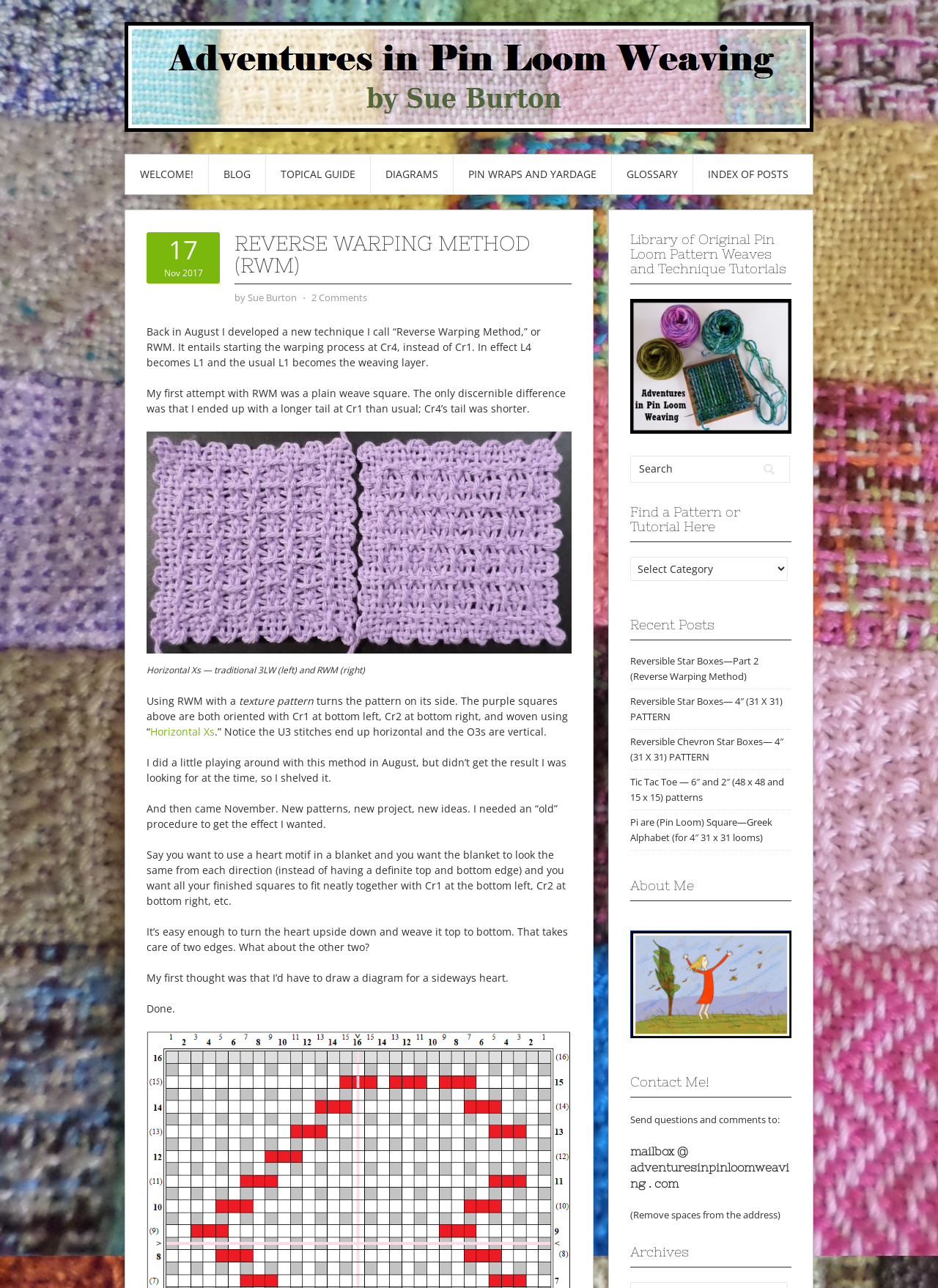Determine the bounding box coordinates of the section I need to click to execute the following instruction: "View the 'Reverse Warping Method (RWM)' post". Provide the coordinates as four float numbers between 0 and 1, i.e., [left, top, right, bottom].

[0.25, 0.18, 0.609, 0.221]